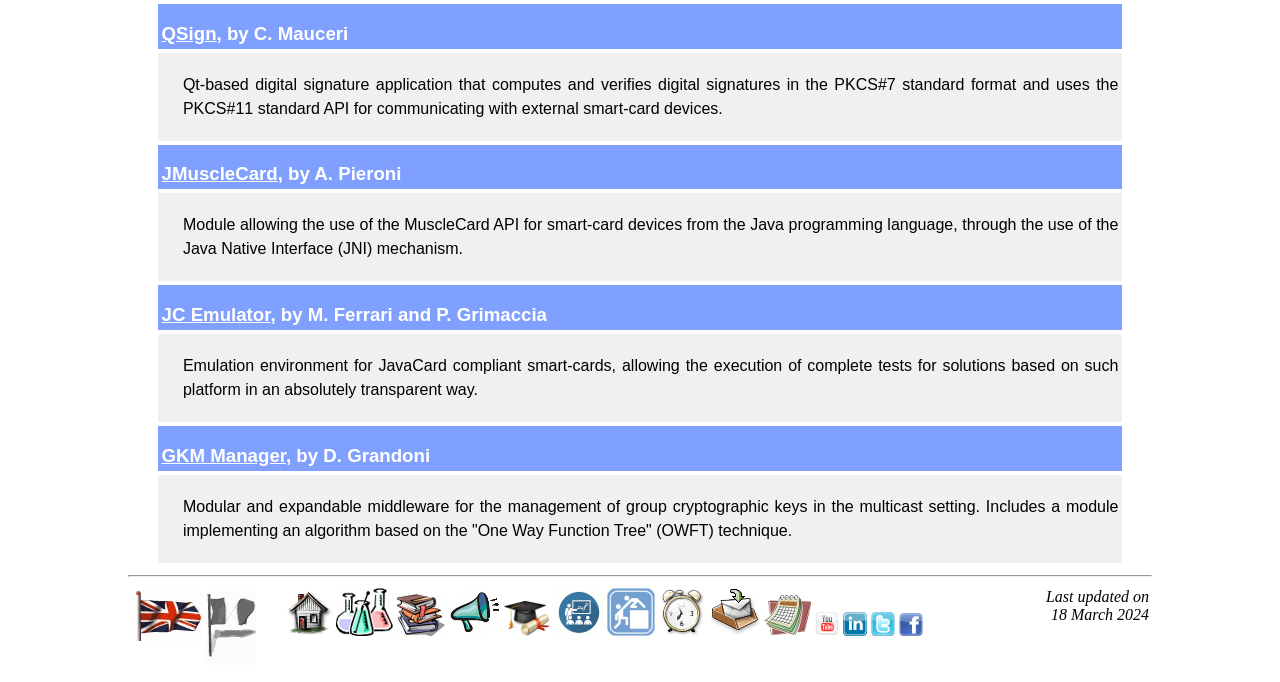Provide a single word or phrase answer to the question: 
How many links are in the main navigation menu?

12